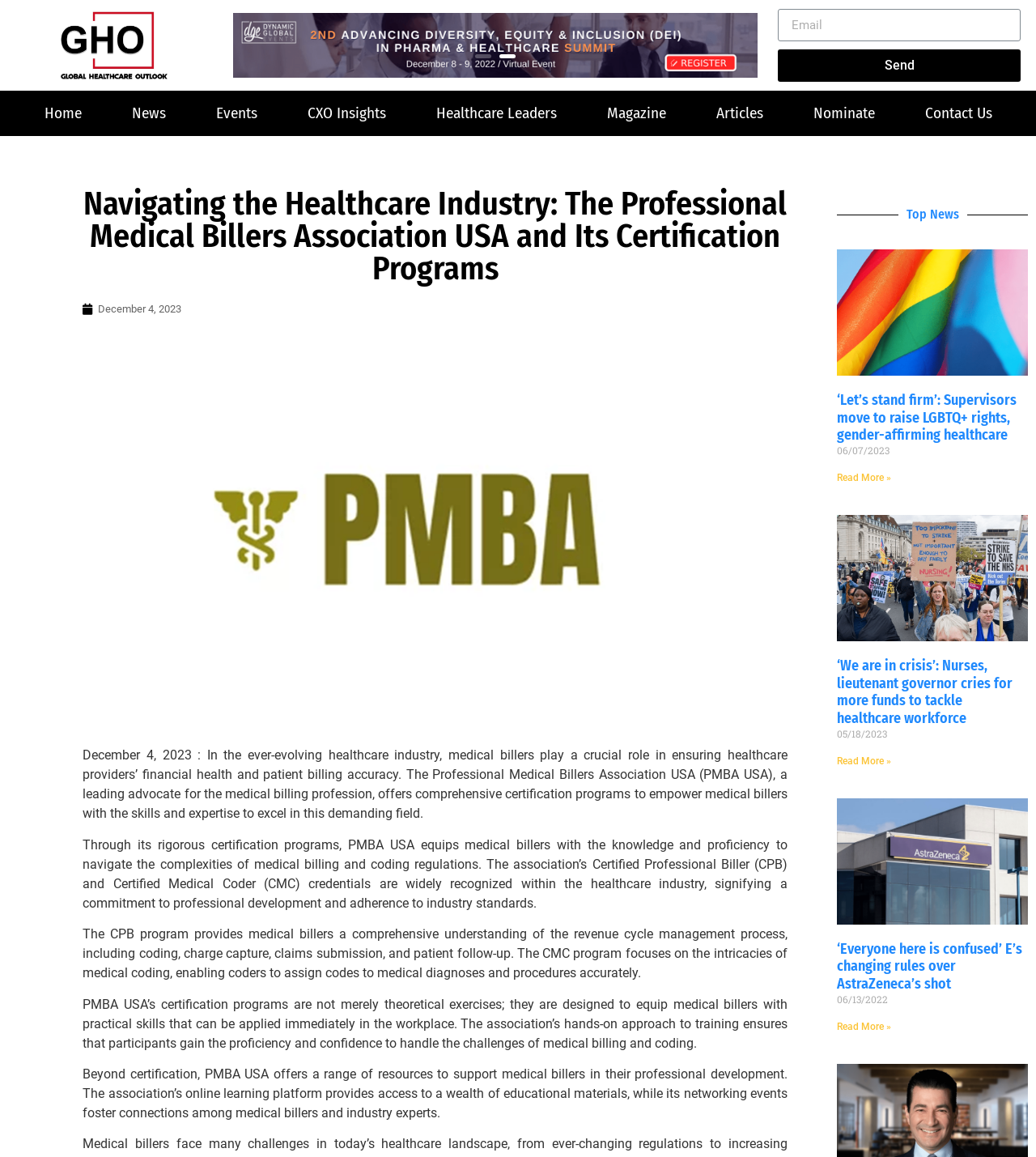What are the two certification programs offered by PMBA USA?
Using the image as a reference, answer with just one word or a short phrase.

CPB and CMC